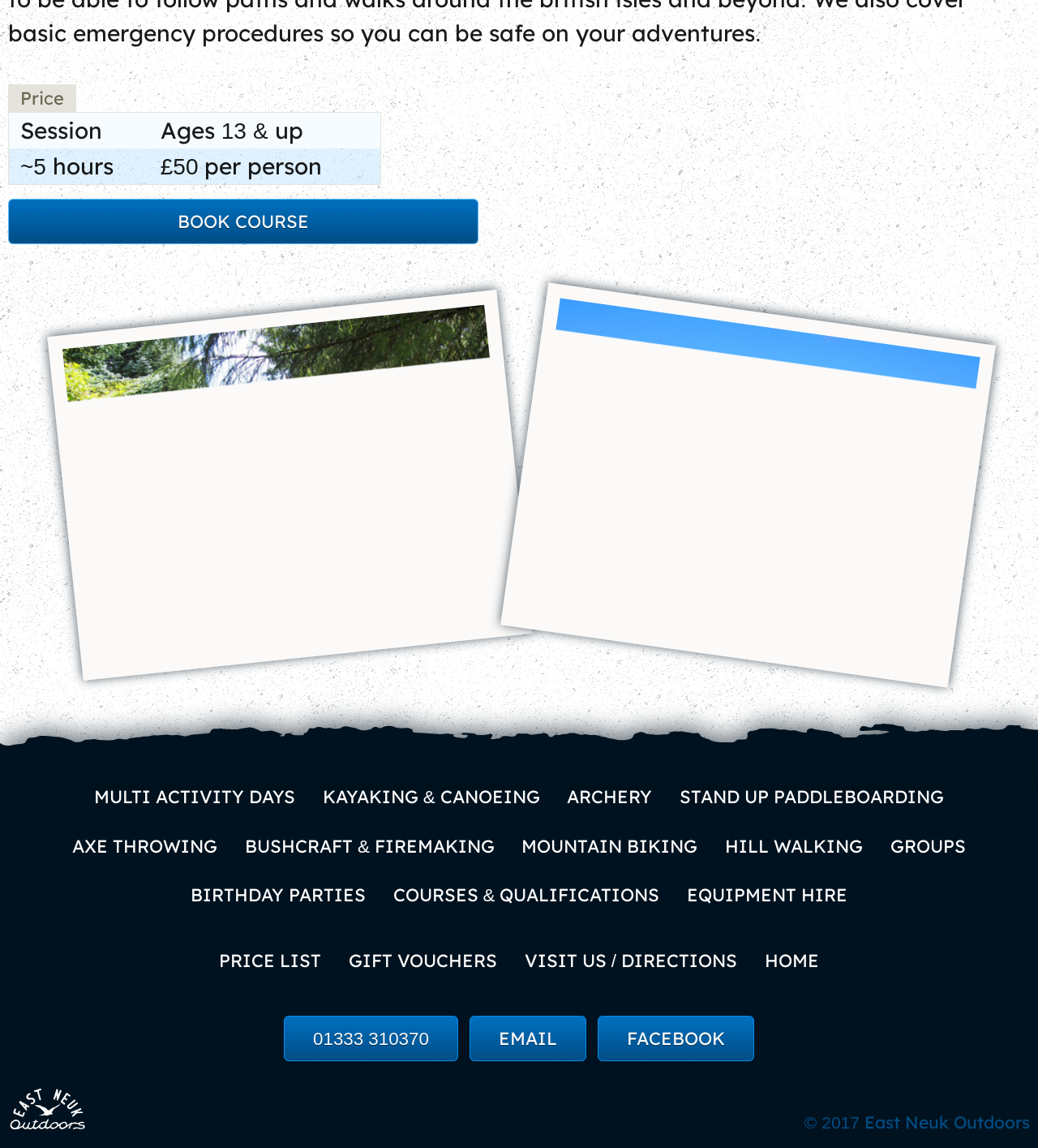Based on the visual content of the image, answer the question thoroughly: What is the price per person for the session?

I found the answer by looking at the table with the caption 'Price'. In the second row, the first column says 'Session' and the second column says '~5 hours', and the third column says '£50 per person'.